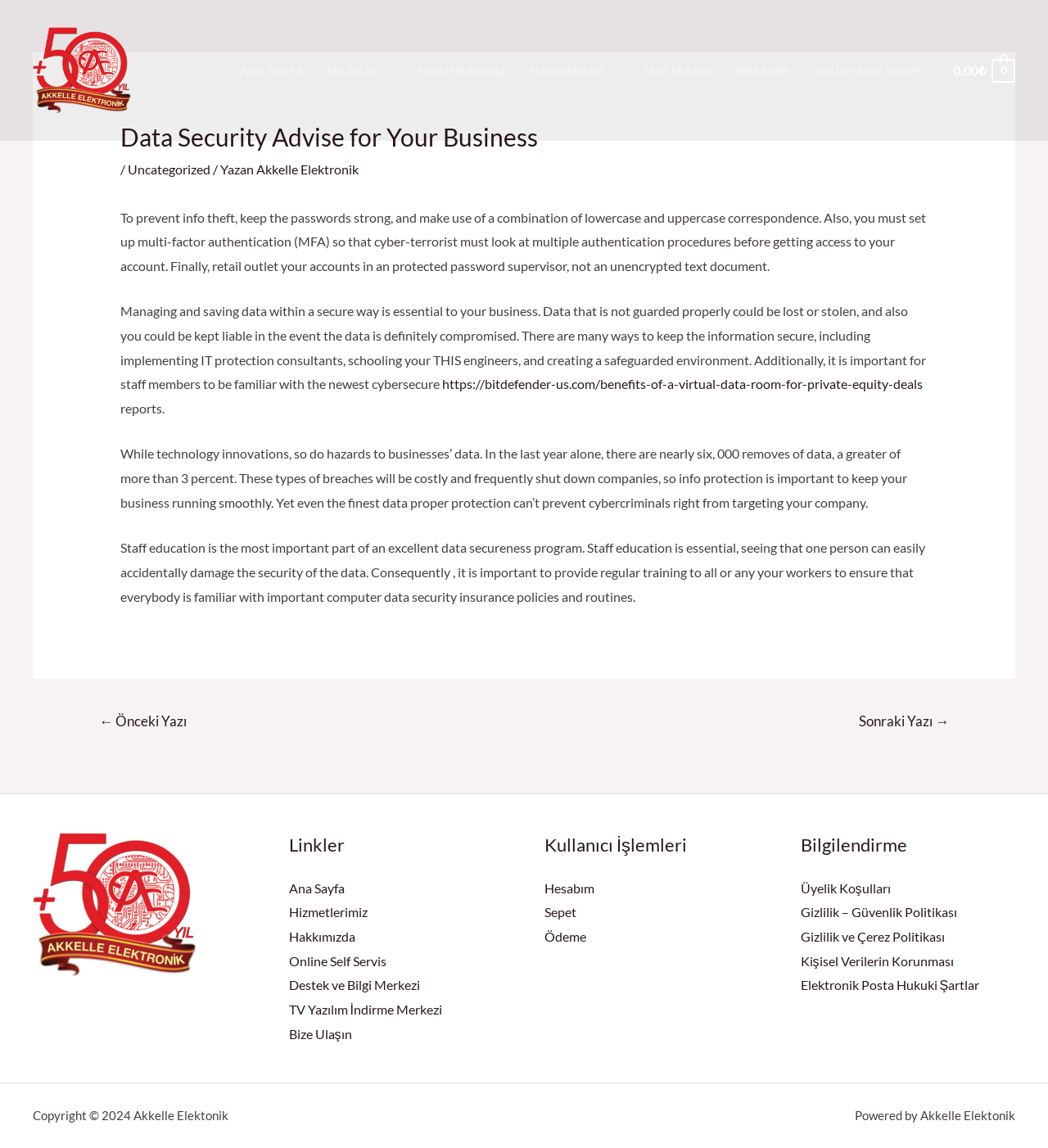Determine the bounding box coordinates for the area you should click to complete the following instruction: "visit previous article".

[0.074, 0.615, 0.198, 0.644]